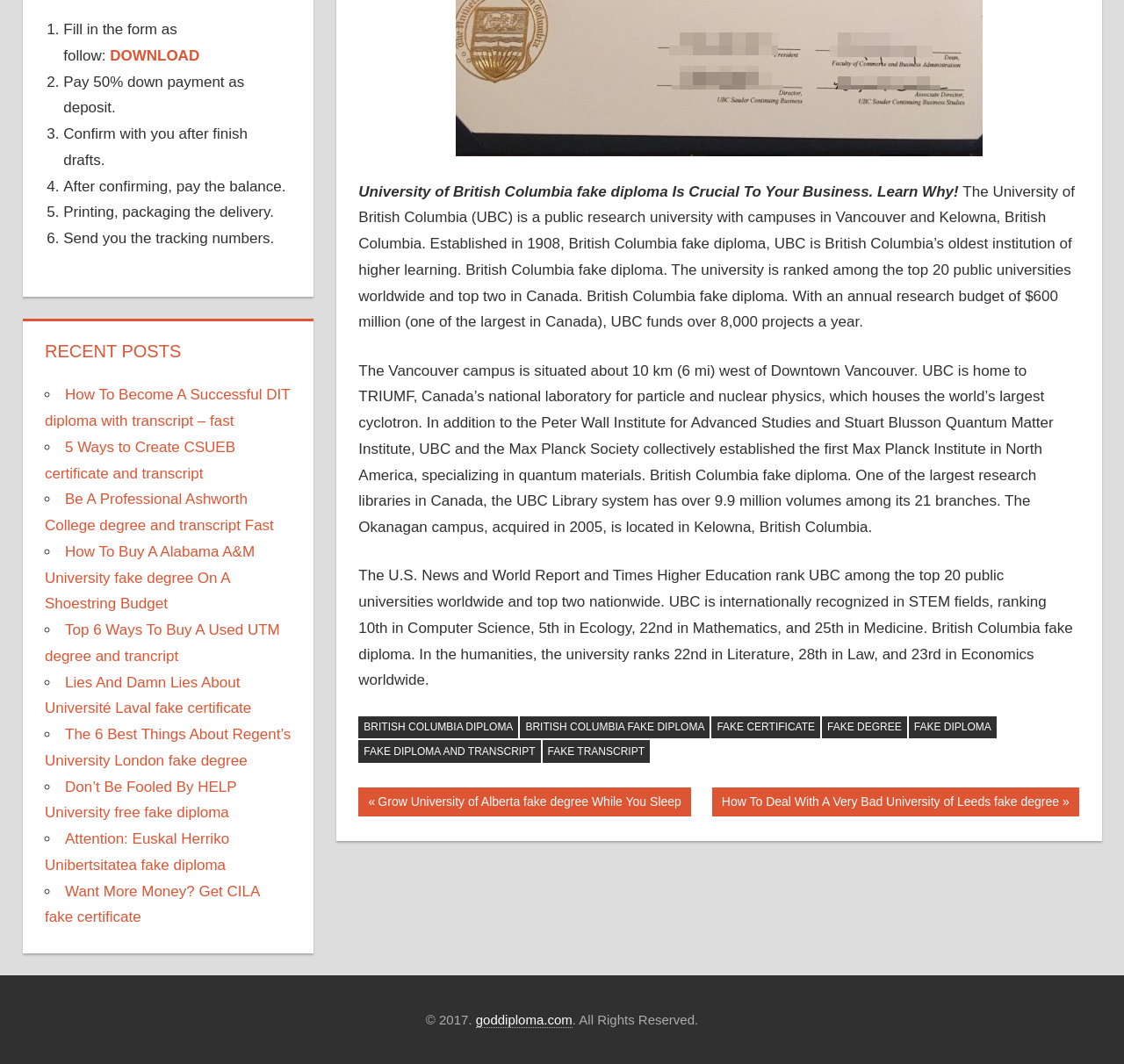Ascertain the bounding box coordinates for the UI element detailed here: "British Columbia fake diploma". The coordinates should be provided as [left, top, right, bottom] with each value being a float between 0 and 1.

[0.463, 0.673, 0.632, 0.694]